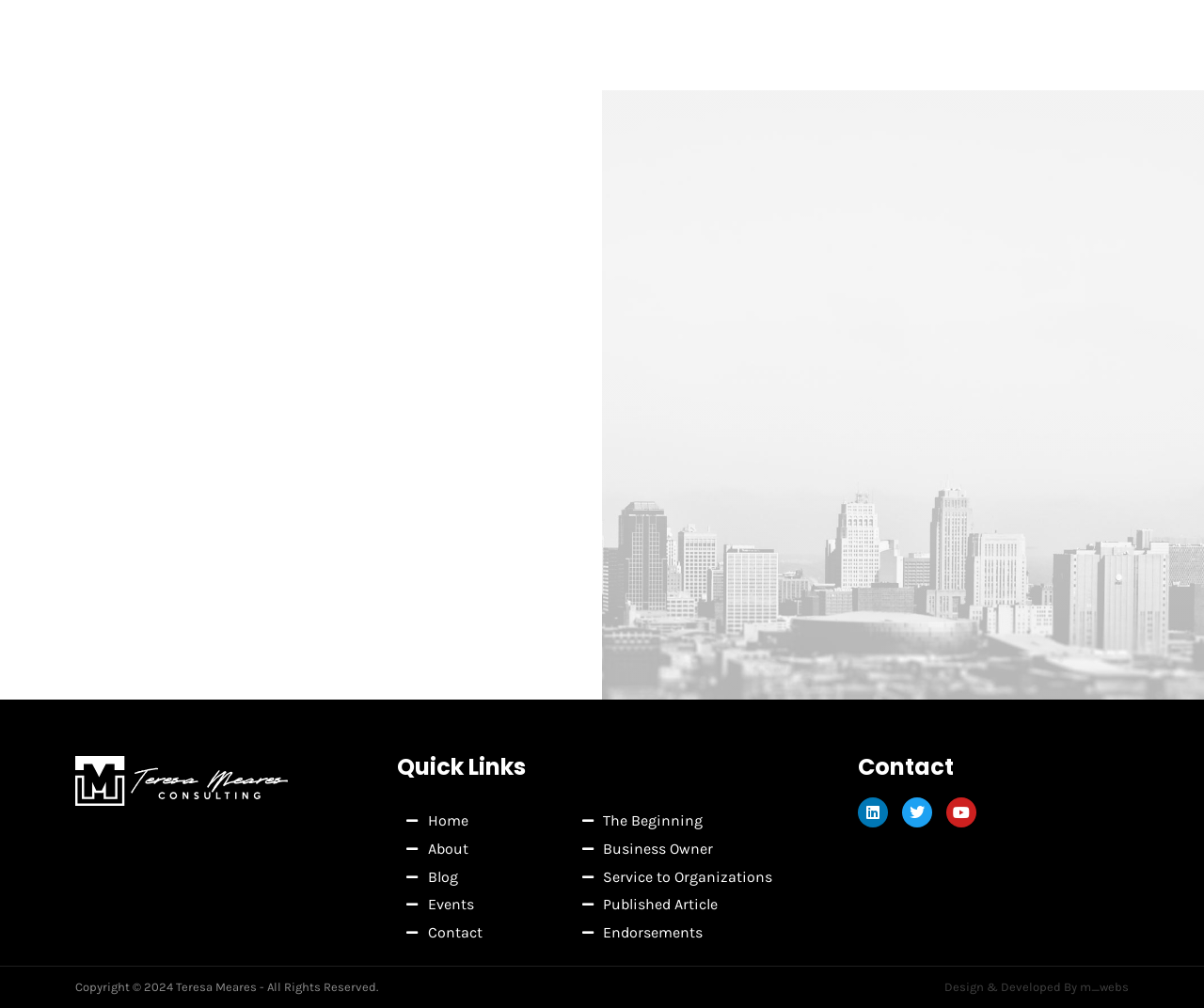Using the format (top-left x, top-left y, bottom-right x, bottom-right y), and given the element description, identify the bounding box coordinates within the screenshot: Service to Organizations

[0.483, 0.856, 0.688, 0.884]